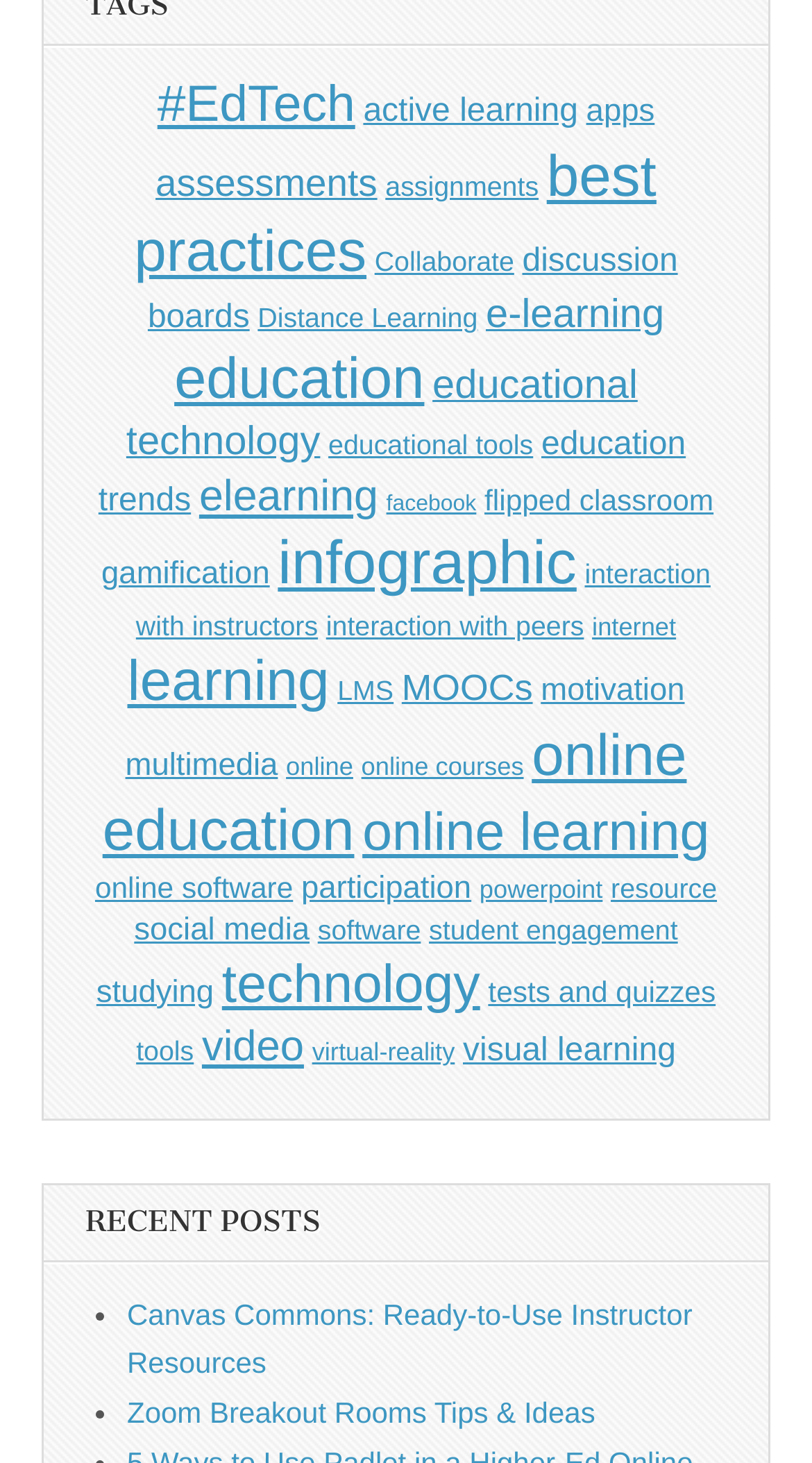What is the title of the first recent post?
Make sure to answer the question with a detailed and comprehensive explanation.

The first recent post is listed under the 'RECENT POSTS' heading, and its title is 'Canvas Commons: Ready-to-Use Instructor Resources'.